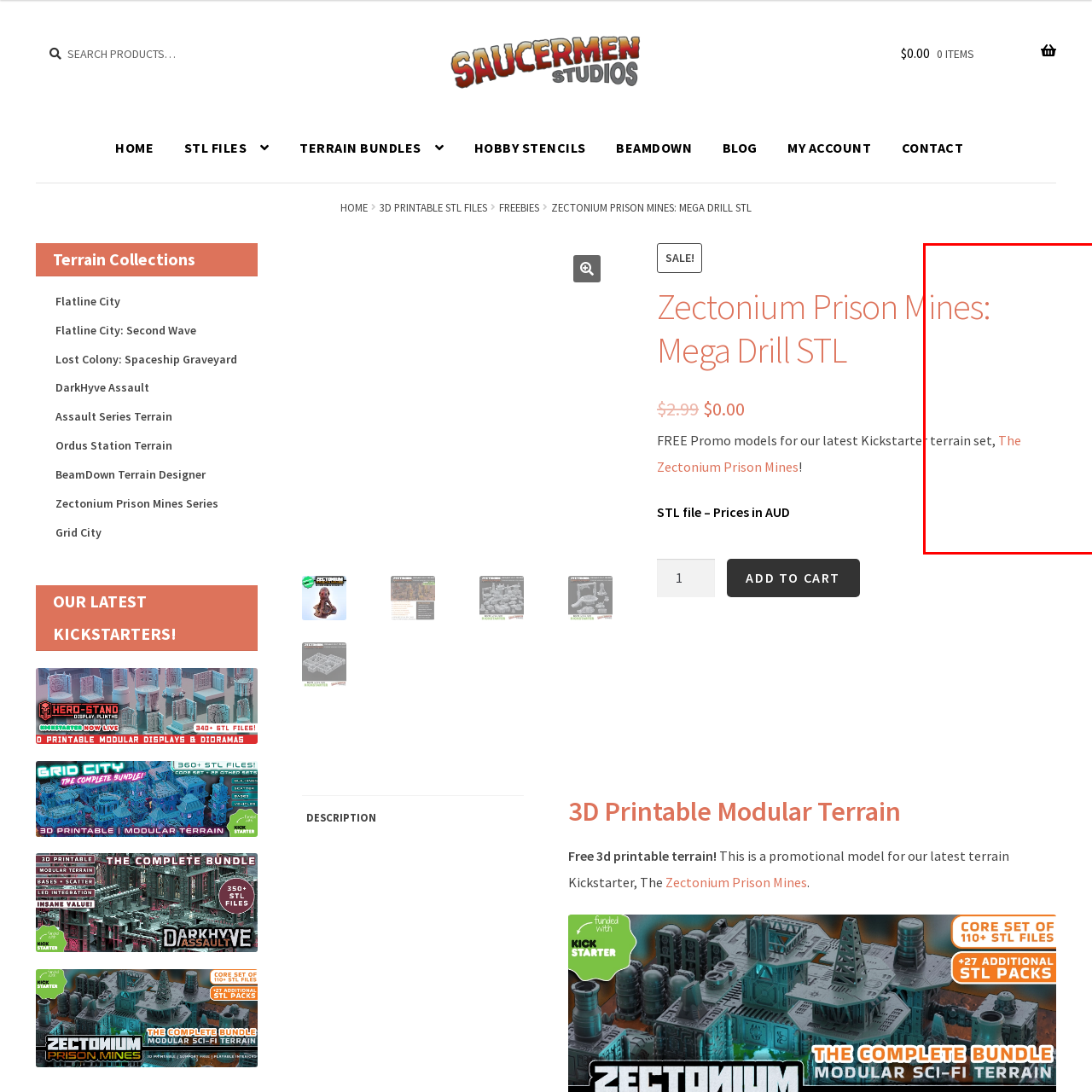Direct your attention to the image encased in a red frame, What type of users is the design intended to attract? Please answer in one word or a brief phrase.

Tabletop gamers and model terrain creators